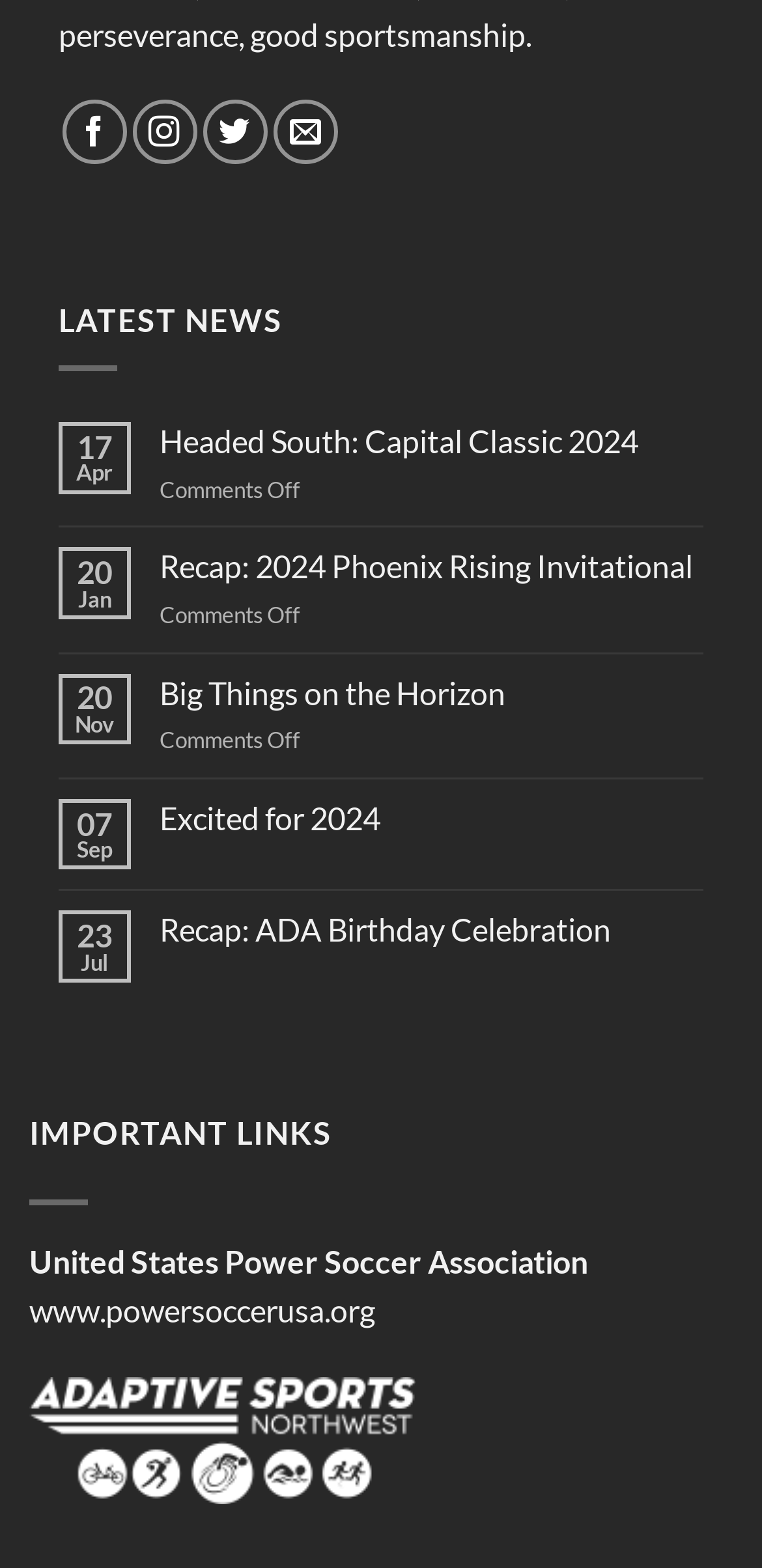Locate the bounding box coordinates of the element that should be clicked to fulfill the instruction: "Read the latest news".

[0.077, 0.192, 0.371, 0.216]